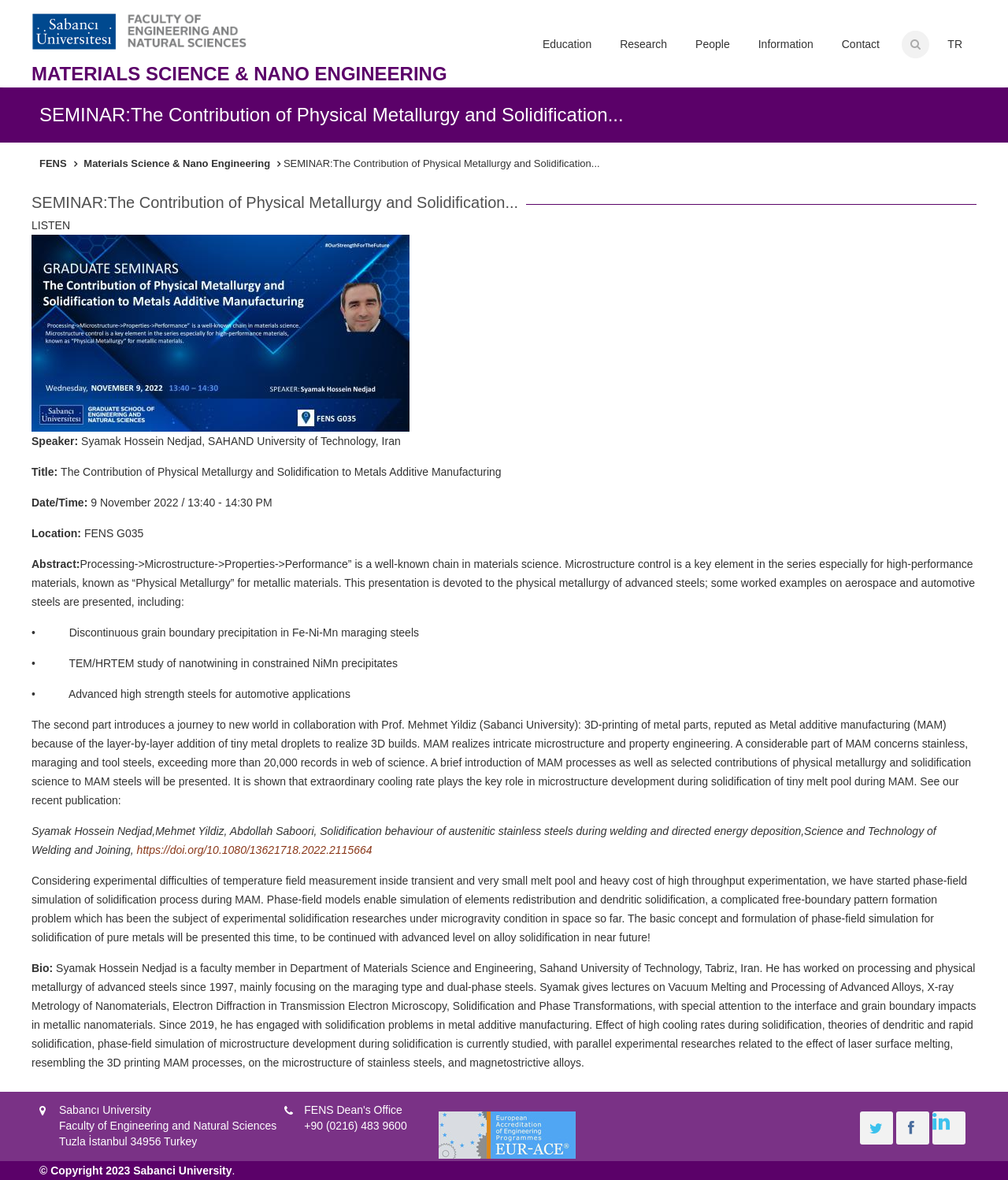Please indicate the bounding box coordinates of the element's region to be clicked to achieve the instruction: "Click the 'Materials Science & Nano Engineering' link". Provide the coordinates as four float numbers between 0 and 1, i.e., [left, top, right, bottom].

[0.031, 0.053, 0.443, 0.071]